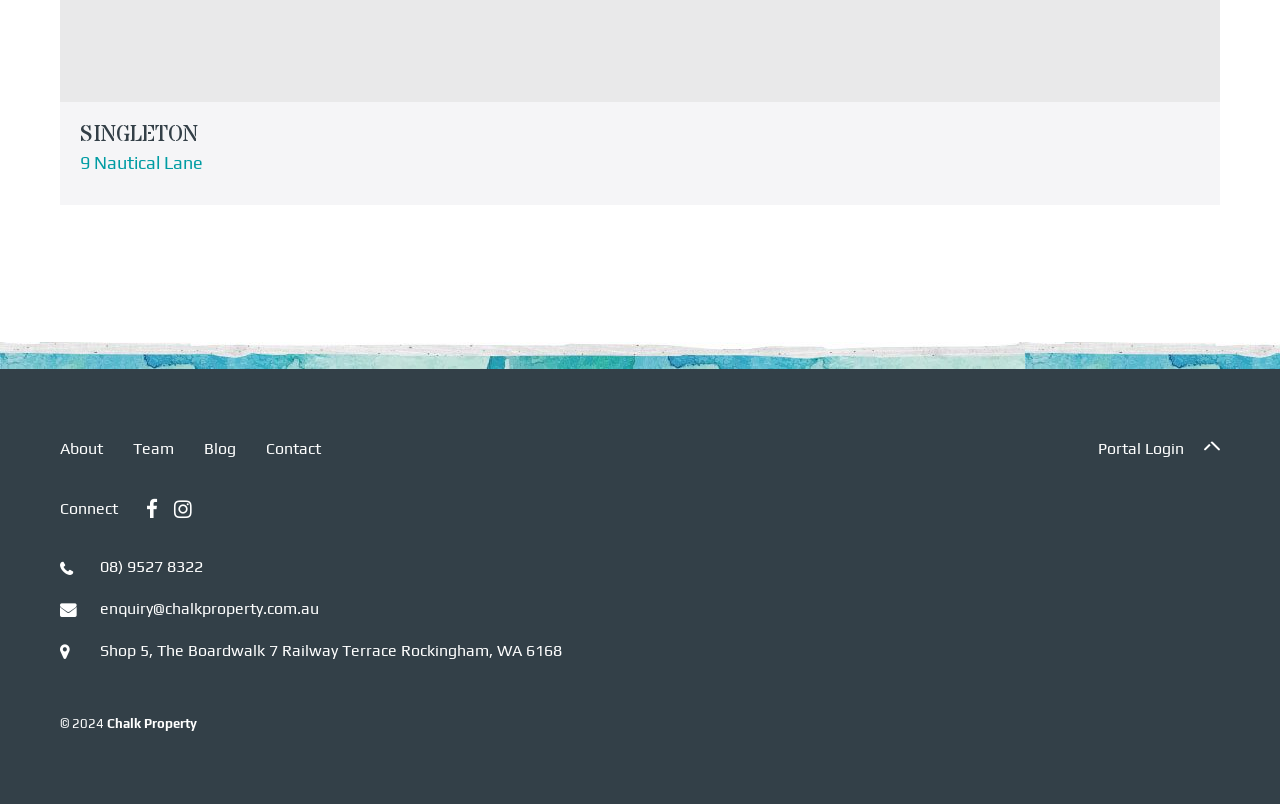Please provide a short answer using a single word or phrase for the question:
What is the address of the office?

Shop 5, The Boardwalk 7 Railway Terrace Rockingham, WA 6168